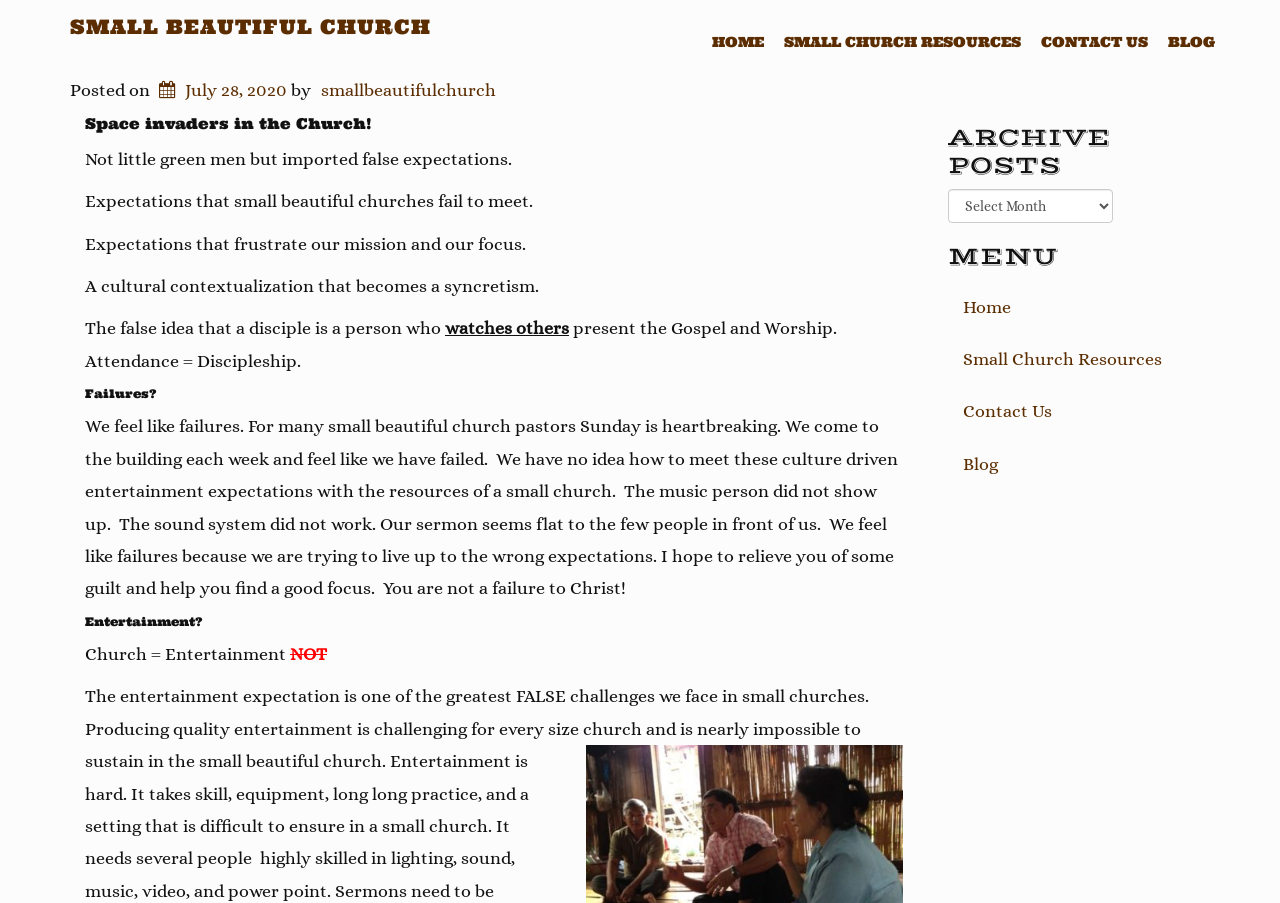Describe all visible elements and their arrangement on the webpage.

This webpage appears to be a blog post or article discussing the challenges faced by small churches in meeting the expectations of their congregation. The page is divided into several sections, with a header section at the top containing links to other pages on the site, including "SMALL BEAUTIFUL CHURCH", "HOME", "SMALL CHURCH RESOURCES", "CONTACT US", and "BLOG".

Below the header section, there is a main content area that contains the article. The article is divided into several sections, each with a heading. The first section has a heading "Space invaders in the Church!" and discusses how small churches often struggle to meet the expectations of their congregation, which can lead to frustration and a loss of focus.

The next section has a heading "Failures?" and describes how small church pastors often feel like failures because they are trying to live up to the wrong expectations. The section goes on to explain that these expectations are often driven by a cultural desire for entertainment, rather than a focus on obedience to God.

The following section has a heading "Entertainment?" and discusses how the expectation of entertainment in church is a false challenge that small churches face. The section argues that producing quality entertainment is challenging for churches of all sizes and is nearly impossible to sustain in small churches.

To the right of the main content area, there is a sidebar that contains a section with a heading "ARCHIVE POSTS" and a dropdown menu with links to archived posts. Below this section, there is another section with a heading "MENU" that contains links to other pages on the site, including "Home", "Small Church Resources", "Contact Us", and "Blog".

Overall, the webpage appears to be a thought-provoking article that challenges the expectations of small churches and encourages a focus on obedience rather than entertainment.